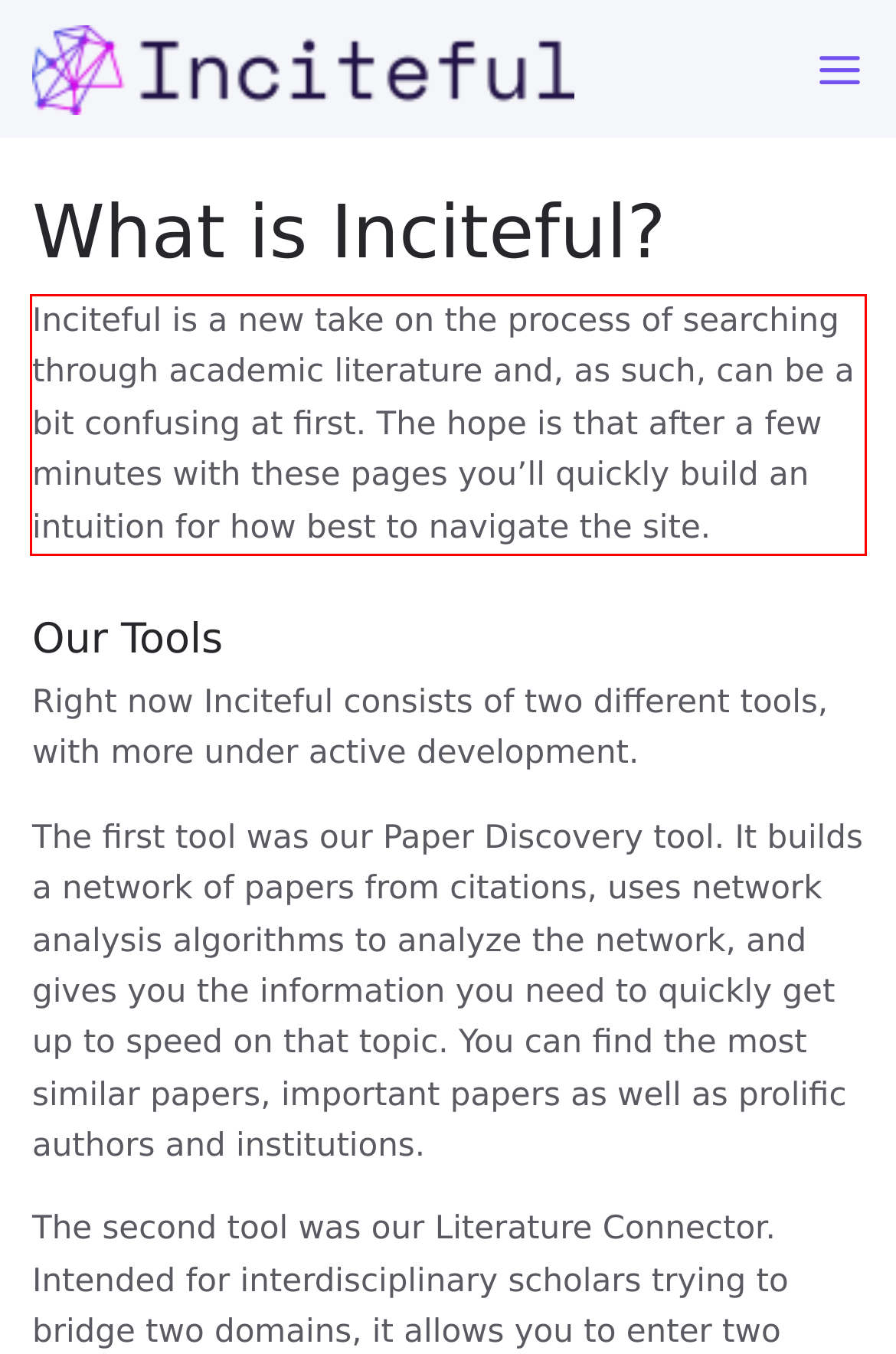The screenshot you have been given contains a UI element surrounded by a red rectangle. Use OCR to read and extract the text inside this red rectangle.

Inciteful is a new take on the process of searching through academic literature and, as such, can be a bit confusing at first. The hope is that after a few minutes with these pages you’ll quickly build an intuition for how best to navigate the site.